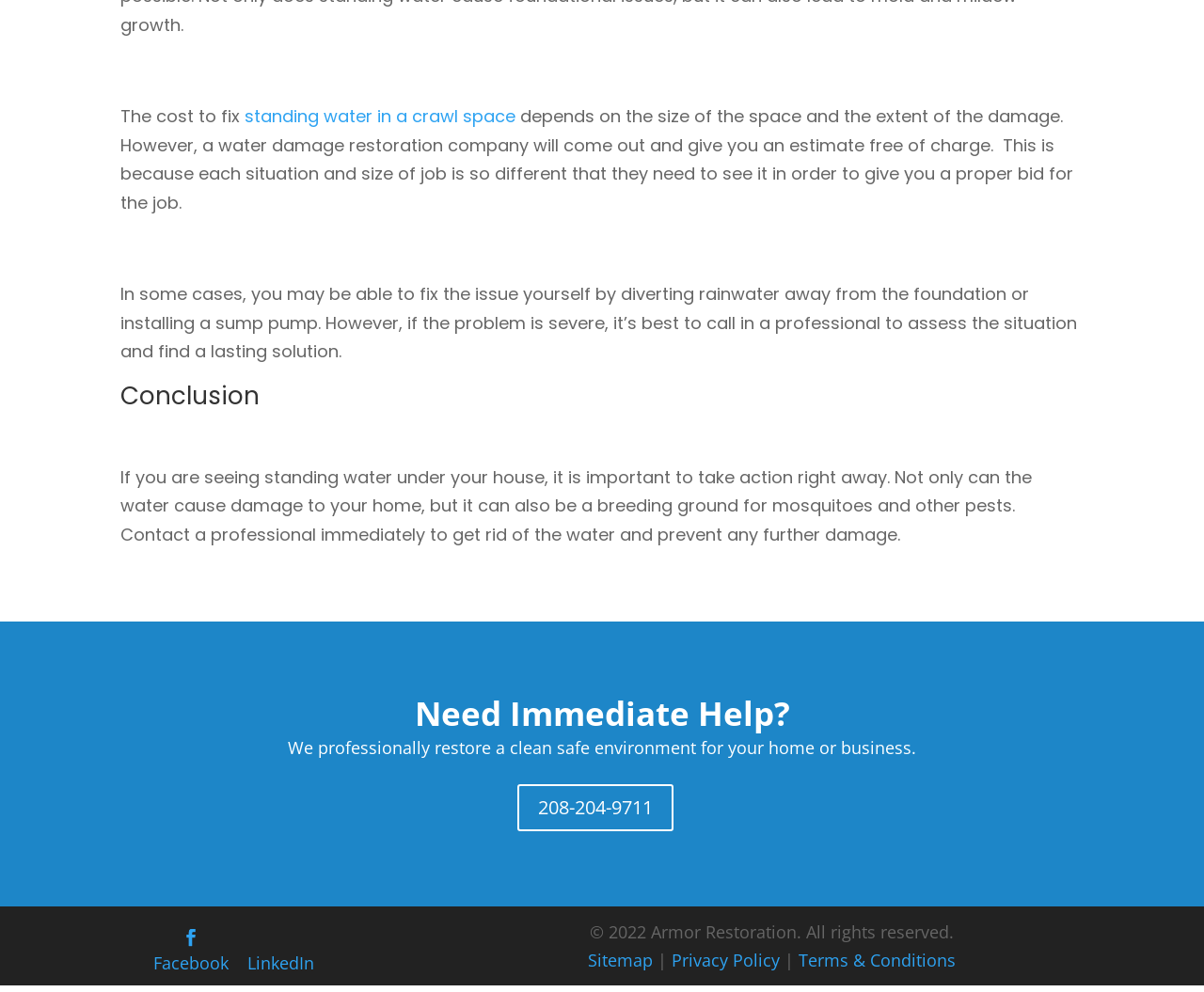What can happen if standing water is not addressed?
Answer the question with as much detail as possible.

The webpage states that standing water under a house can cause damage to the home and also be a breeding ground for mosquitoes and other pests. It emphasizes the importance of taking action right away to prevent further damage.